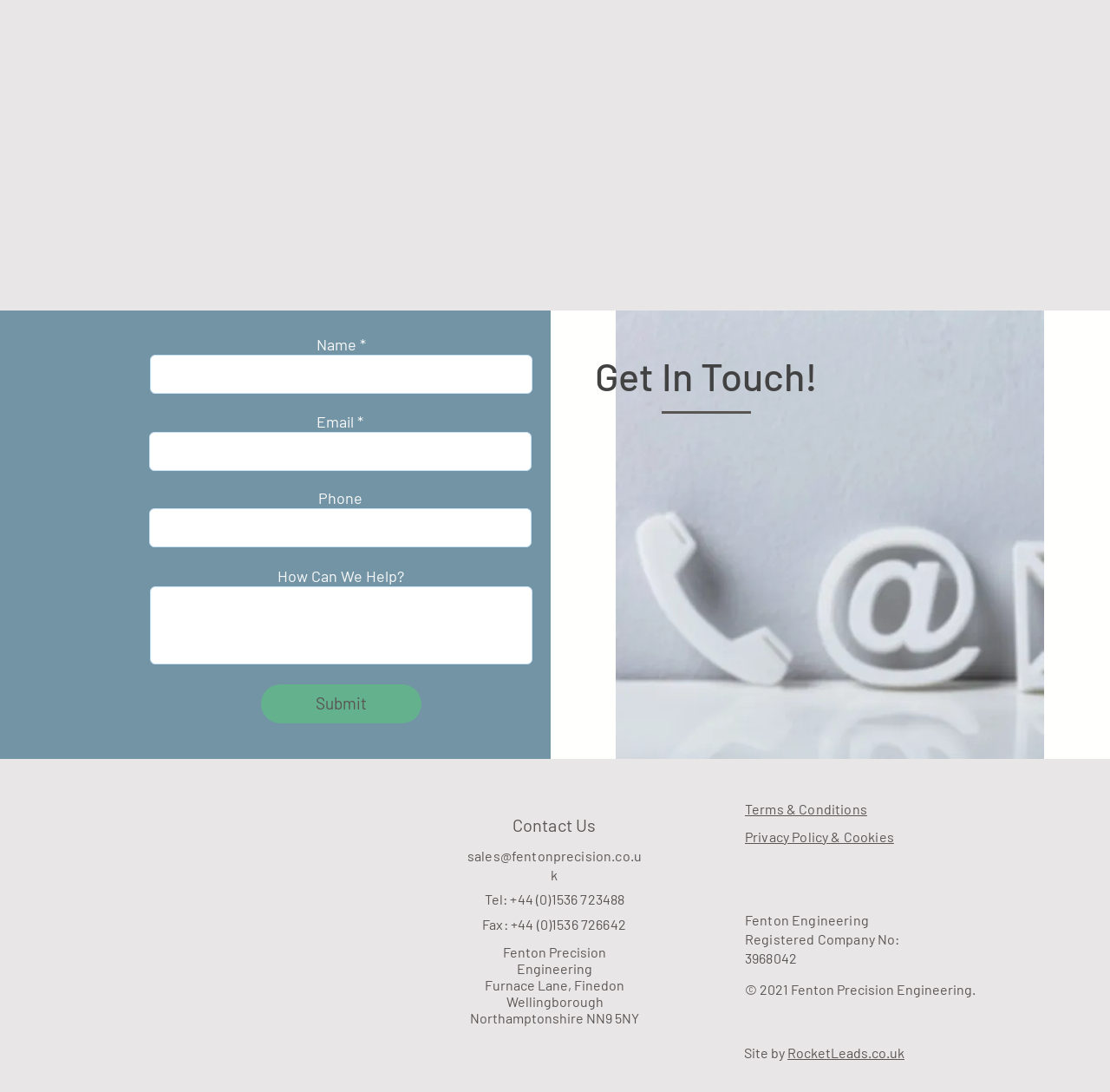Please give the bounding box coordinates of the area that should be clicked to fulfill the following instruction: "Read the article 'How Business Strategy Consulting Companies Can Help Drive Growth and Success'". The coordinates should be in the format of four float numbers from 0 to 1, i.e., [left, top, right, bottom].

None